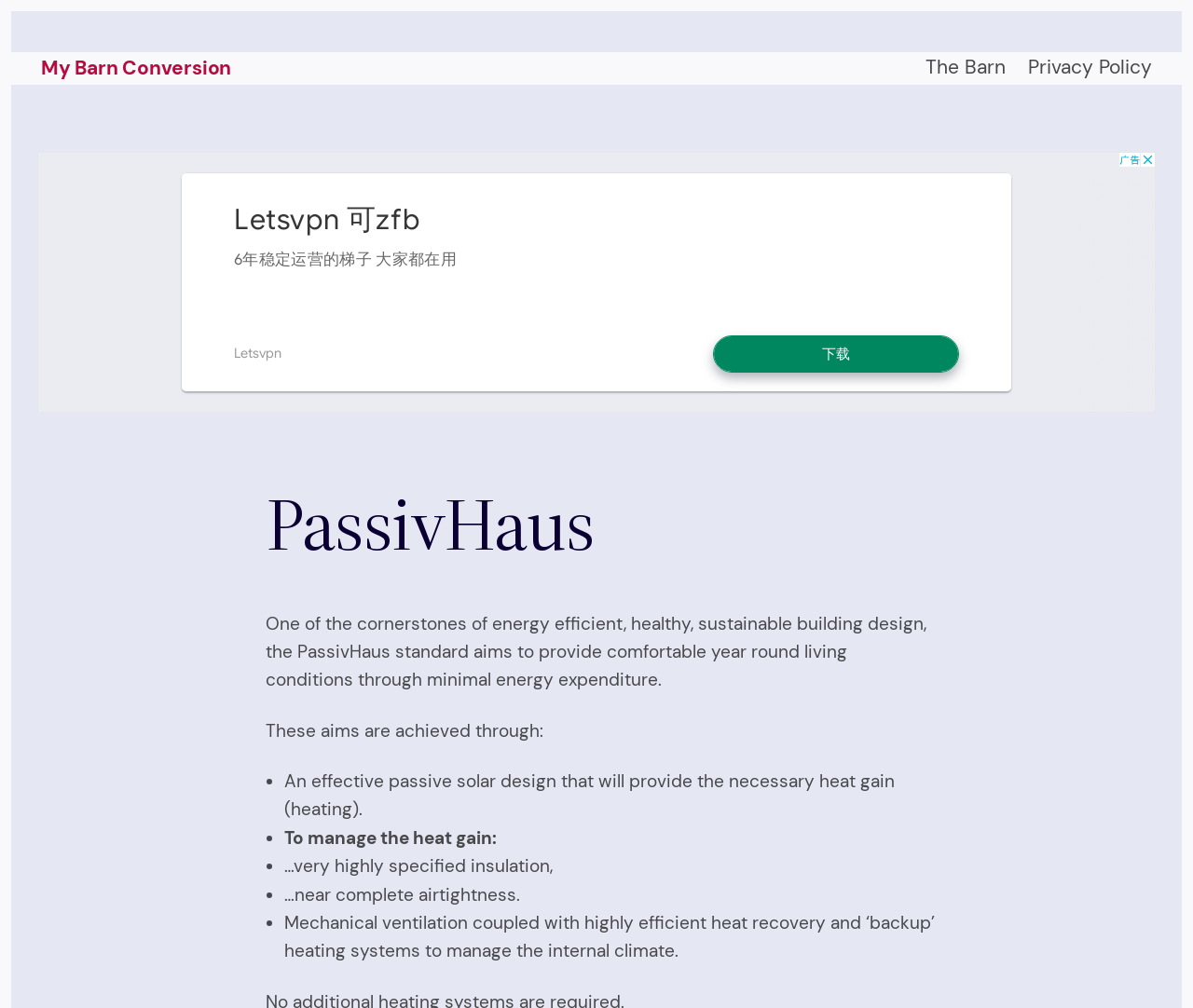Provide a one-word or one-phrase answer to the question:
What is one way to manage heat gain in PassivHaus?

Highly specified insulation